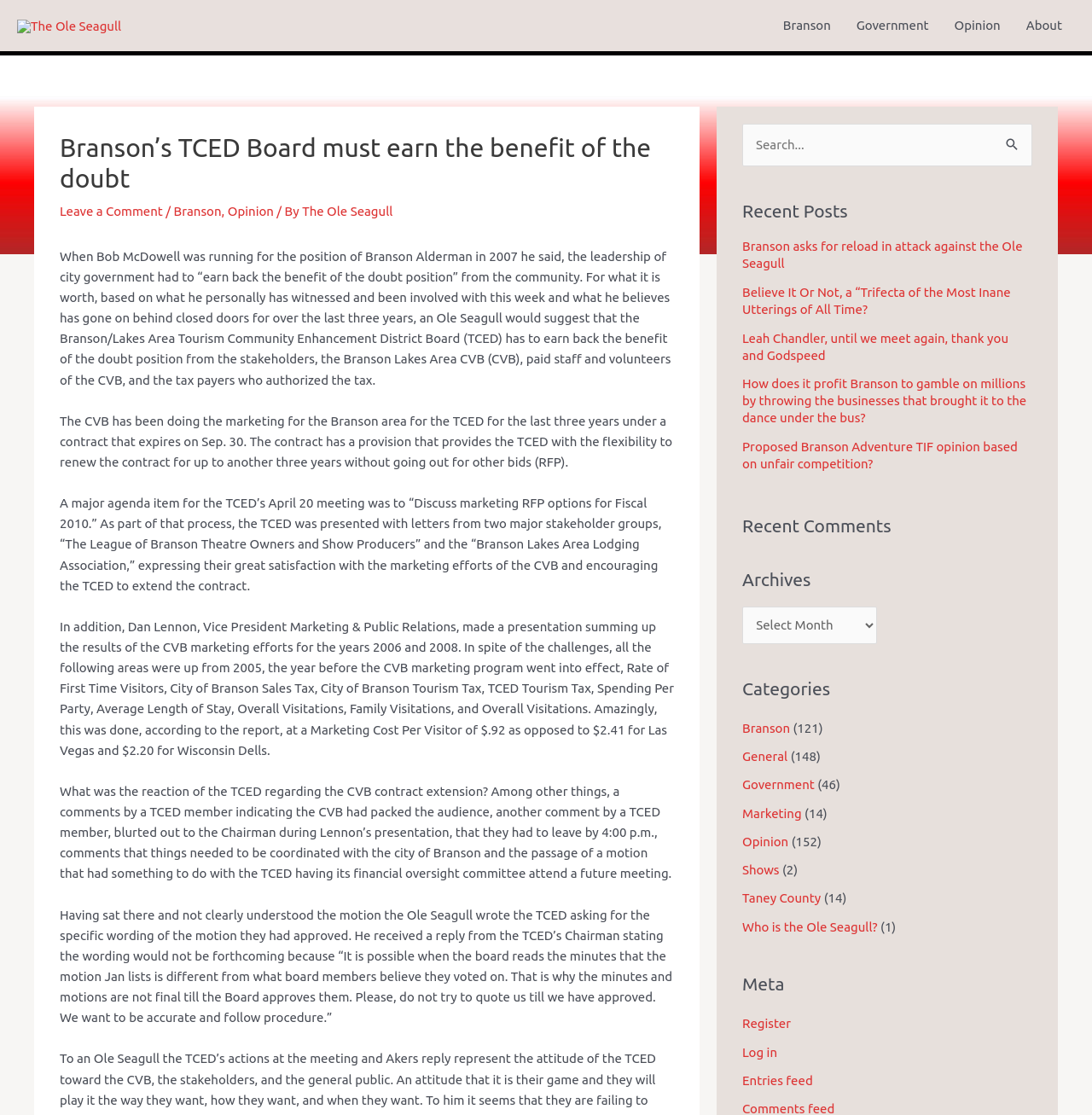Refer to the image and offer a detailed explanation in response to the question: What is the name of the author of the article?

The article is written from the perspective of the Ole Seagull, who is the author of the article and is mentioned throughout the text.